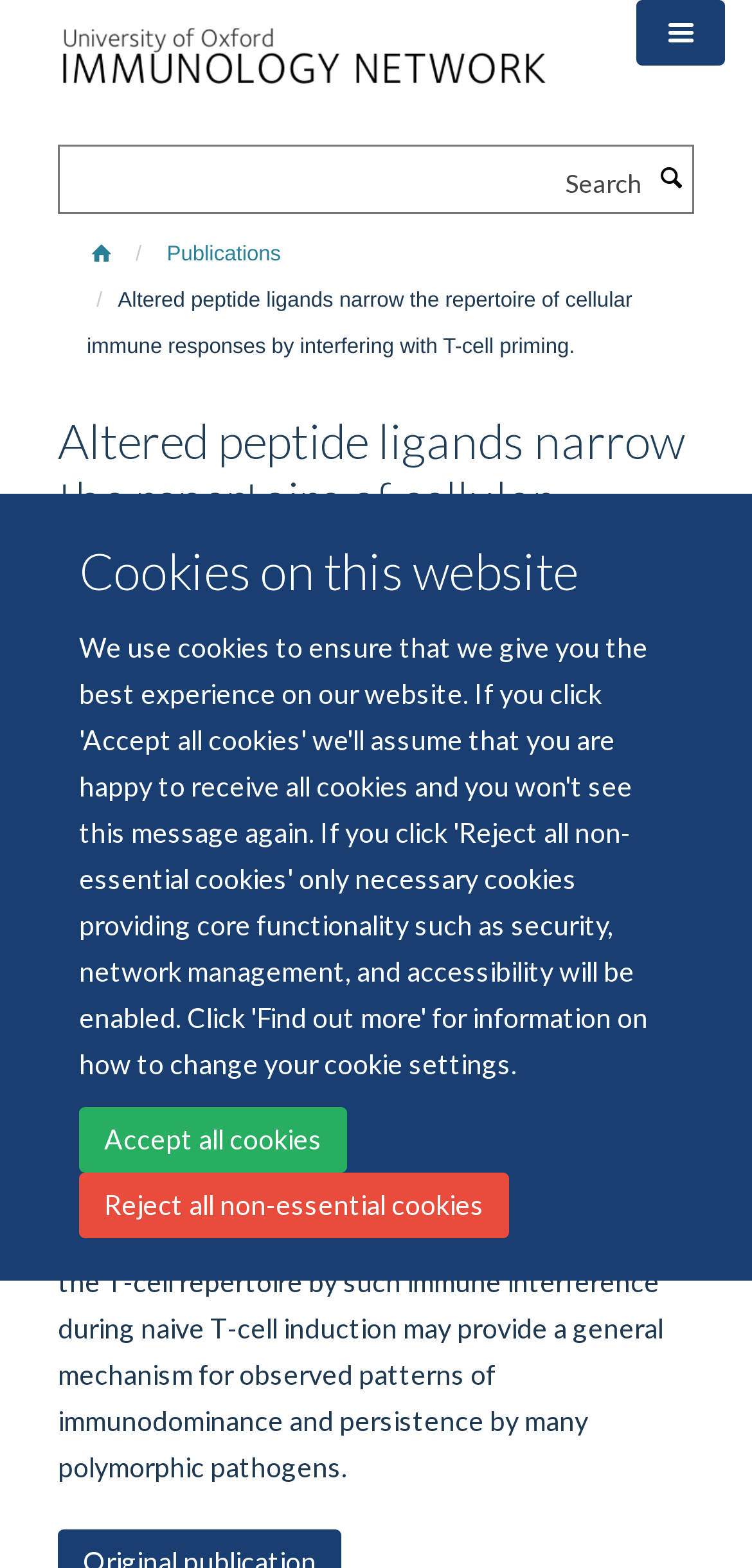Describe the webpage in detail, including text, images, and layout.

The webpage appears to be an academic article or research paper in the field of immunology. At the top left corner, there is a link to "Skip to main content". Below this, there is a heading "Cookies on this website" with two links underneath, "Accept all cookies" and "Reject all non-essential cookies". 

To the right of the "Cookies" heading, there is a link to "Immunology" accompanied by an image with the same name. Above this, there is a button to "Toggle menu". 

In the top right corner, there is a search bar with a label "Search" and a button to initiate the search. 

Below the search bar, there are several links, including one with a icon, "Publications", and another link with no text. 

The main content of the webpage begins with a heading that reads "Altered peptide ligands narrow the repertoire of cellular immune responses by interfering with T-cell priming." This is followed by a subheading that lists the authors of the paper, including Plebanski M., Lee EA., Hannan CM., Flanagan KL., Gilbert SC., Gravenor MB., and Hill AV.